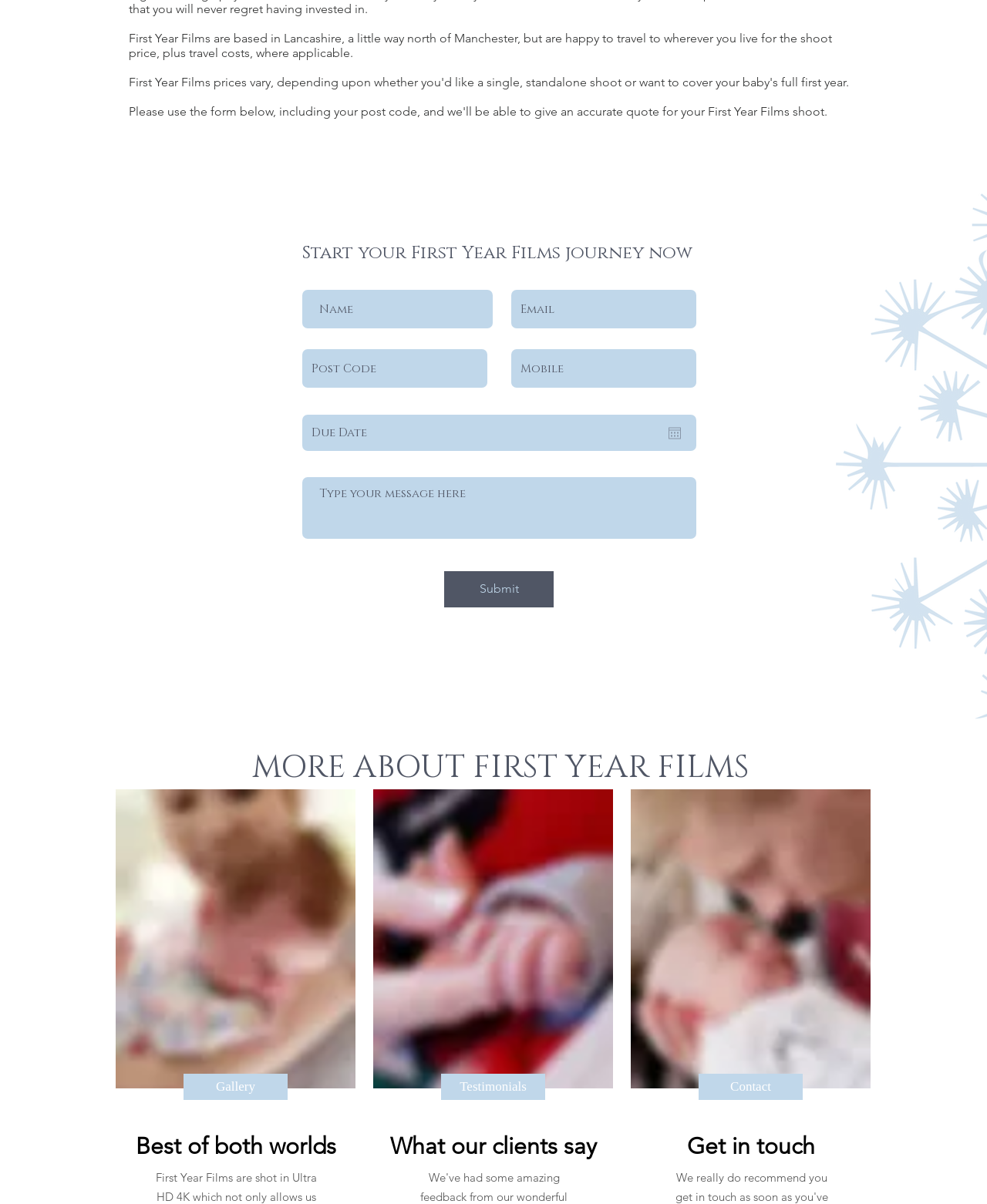Please determine the bounding box coordinates of the area that needs to be clicked to complete this task: 'Submit the form'. The coordinates must be four float numbers between 0 and 1, formatted as [left, top, right, bottom].

[0.45, 0.474, 0.561, 0.504]